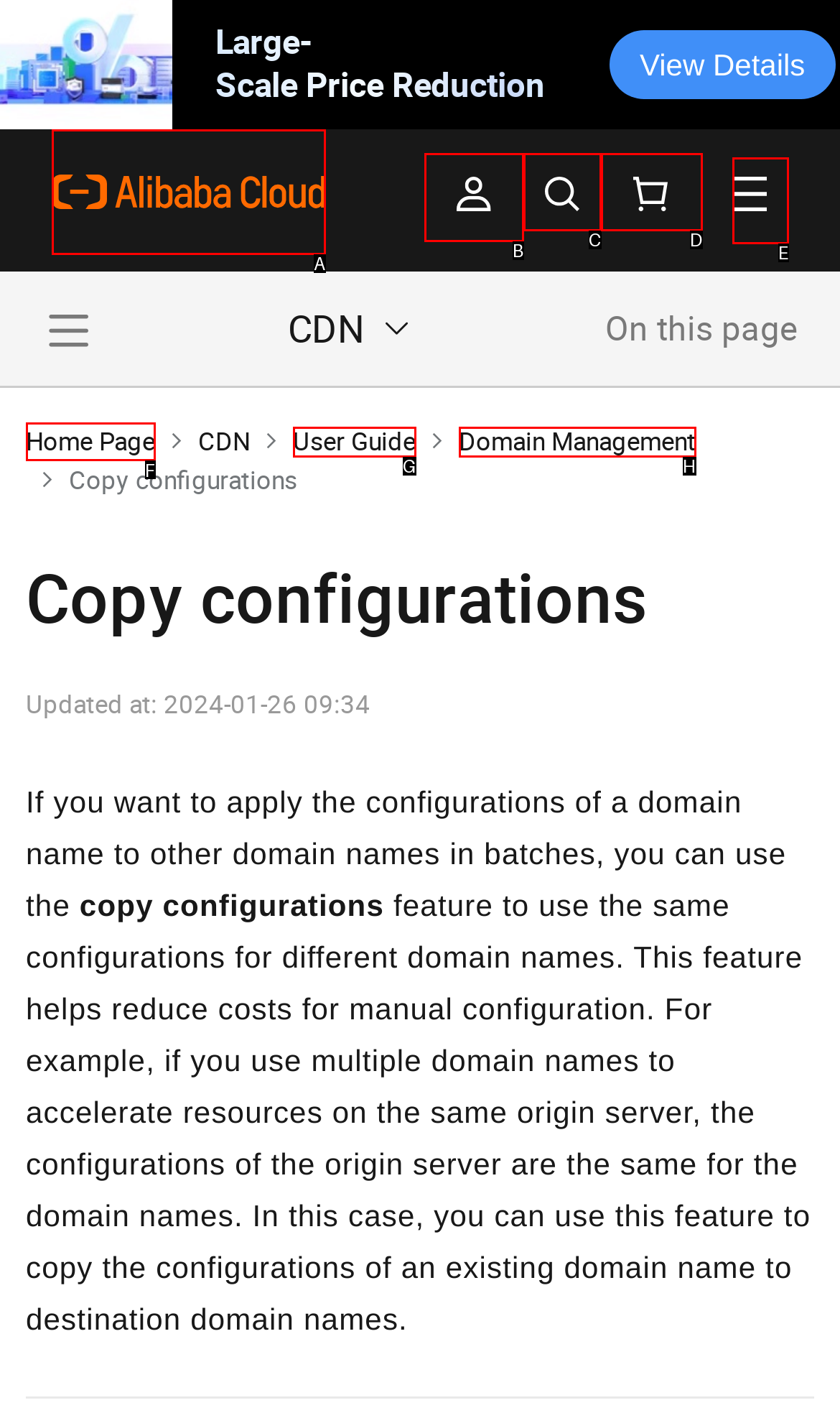Indicate which UI element needs to be clicked to fulfill the task: Go to the 'Home Page'
Answer with the letter of the chosen option from the available choices directly.

F